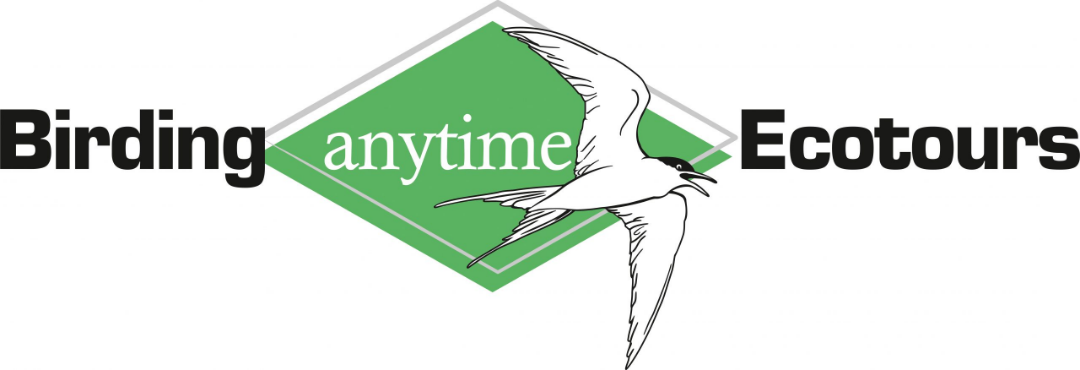Using the information in the image, could you please answer the following question in detail:
What region is renowned for its rich biodiversity?

The design effectively captures the essence of ecotourism in Hunan, a region renowned for its rich biodiversity and unique bird species, inviting enthusiasts to explore the wonders of avian life in this distinctive Chinese province.